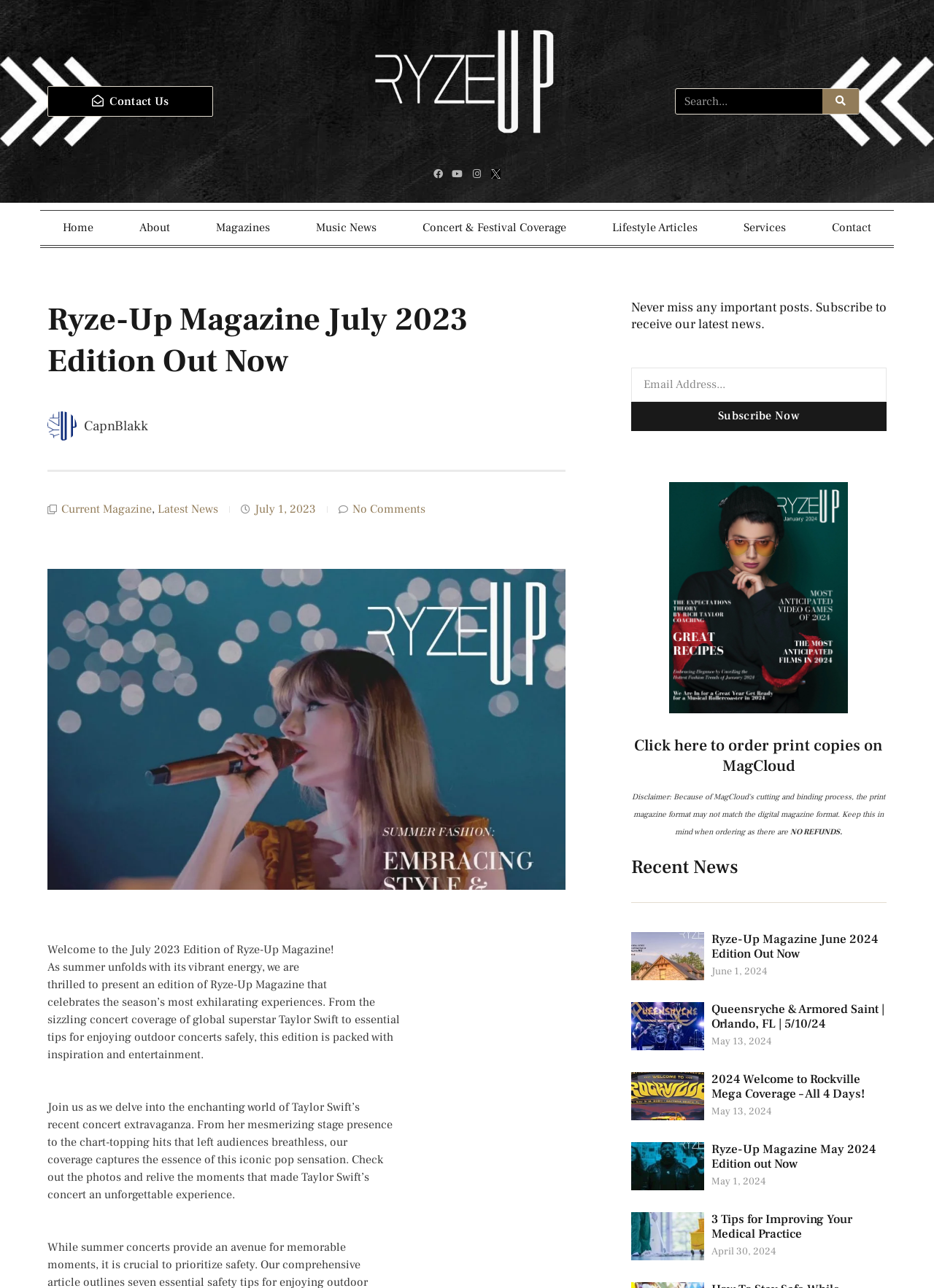What is the topic of the article with the heading '3 Tips for Improving Your Medical Practice'?
Analyze the image and provide a thorough answer to the question.

I found the answer by looking at the heading '3 Tips for Improving Your Medical Practice' and the surrounding text, which suggests that the topic of the article is medical practice.